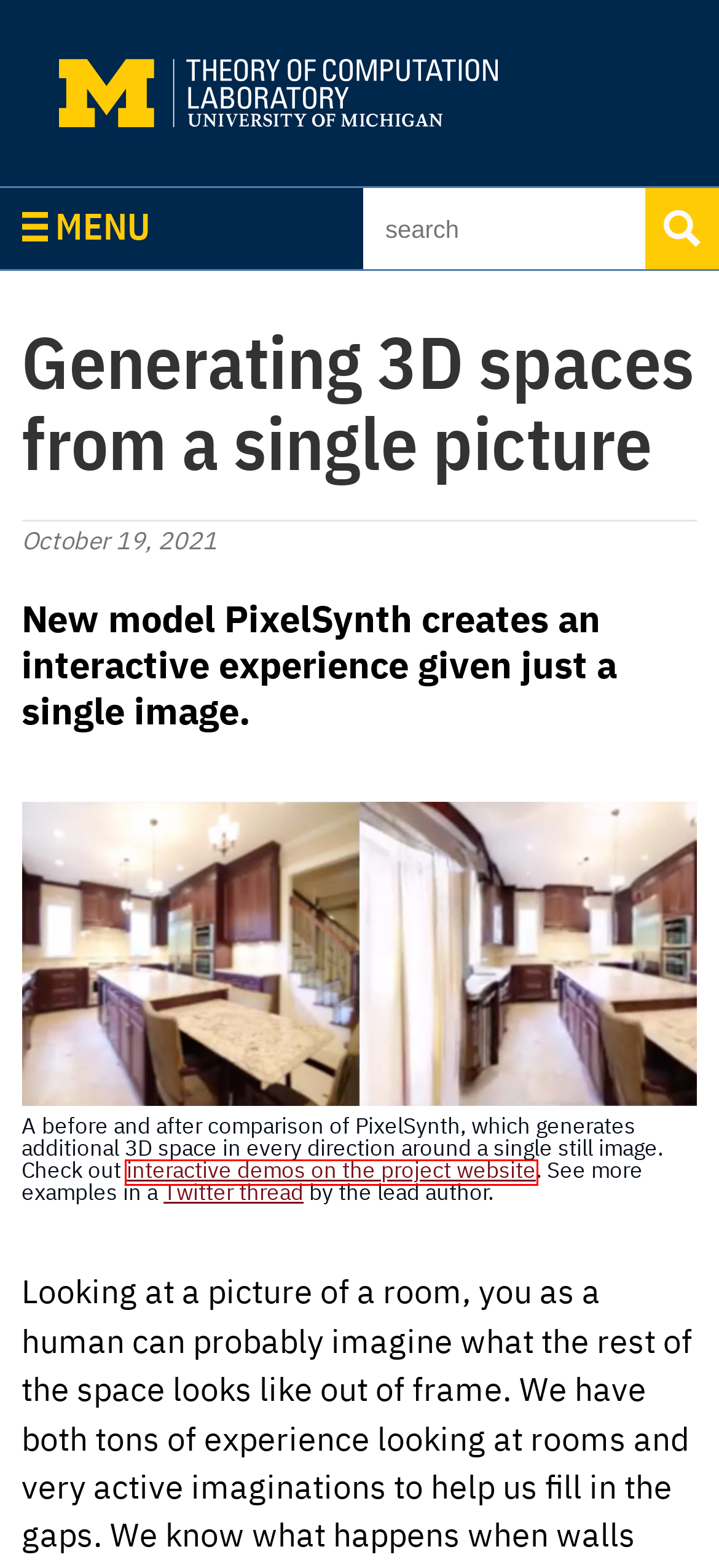You have a screenshot of a webpage with a red rectangle bounding box. Identify the best webpage description that corresponds to the new webpage after clicking the element within the red bounding box. Here are the candidates:
A. PixelSynth: Generating a 3D-Consistent Experience from a Single Image
B. Home | Equity, Civil Rights & Title IX Office
C. Privacy policies - Michigan Engineering
D. PhD Students | Theory of Computation Lab
E. University of Michigan
F. News | Theory of Computation Lab
G. Contact | Theory of Computation Lab
H. Home | Theory of Computation Lab

A